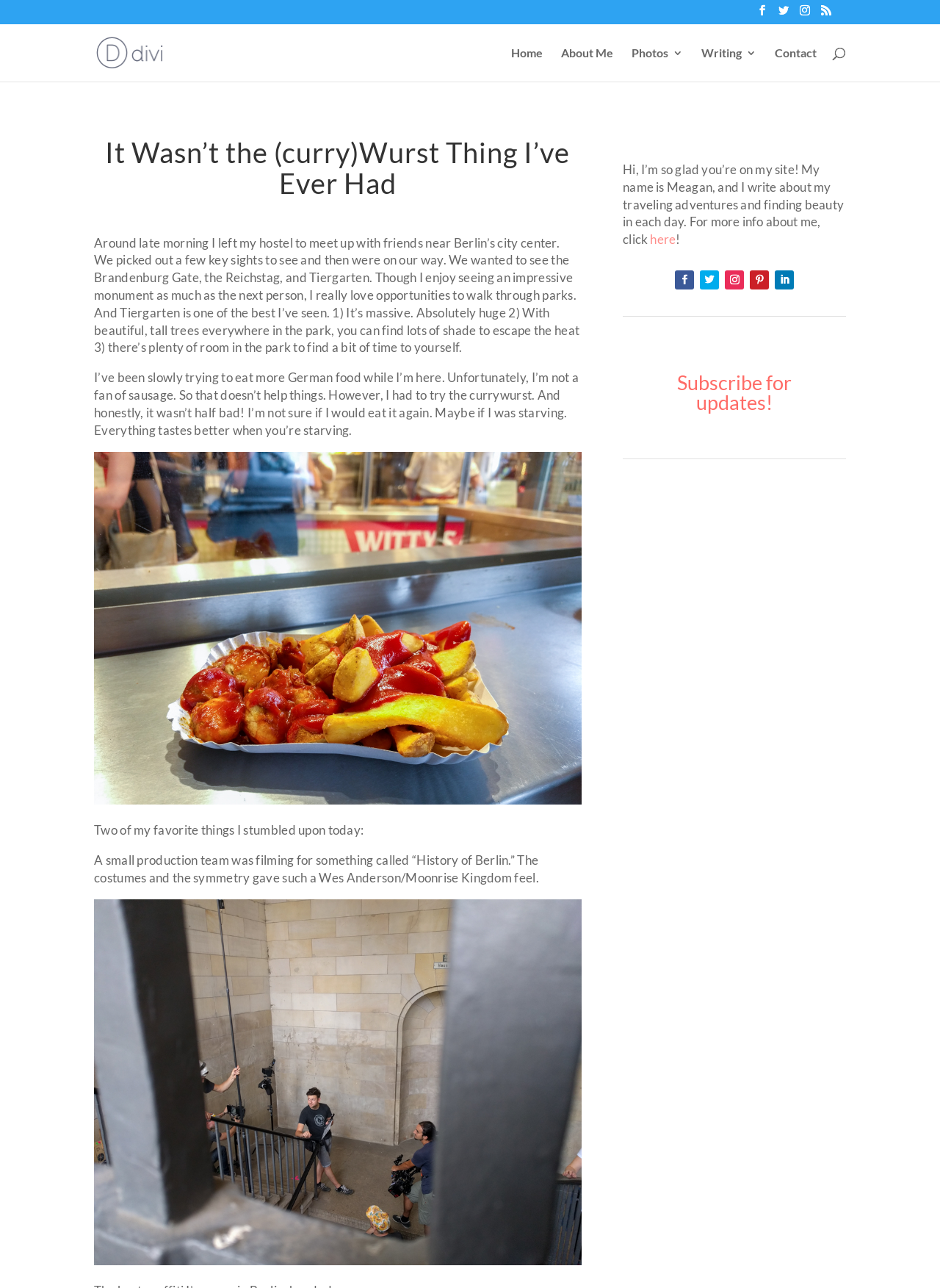Identify the bounding box coordinates of the section to be clicked to complete the task described by the following instruction: "View photos". The coordinates should be four float numbers between 0 and 1, formatted as [left, top, right, bottom].

[0.672, 0.037, 0.727, 0.063]